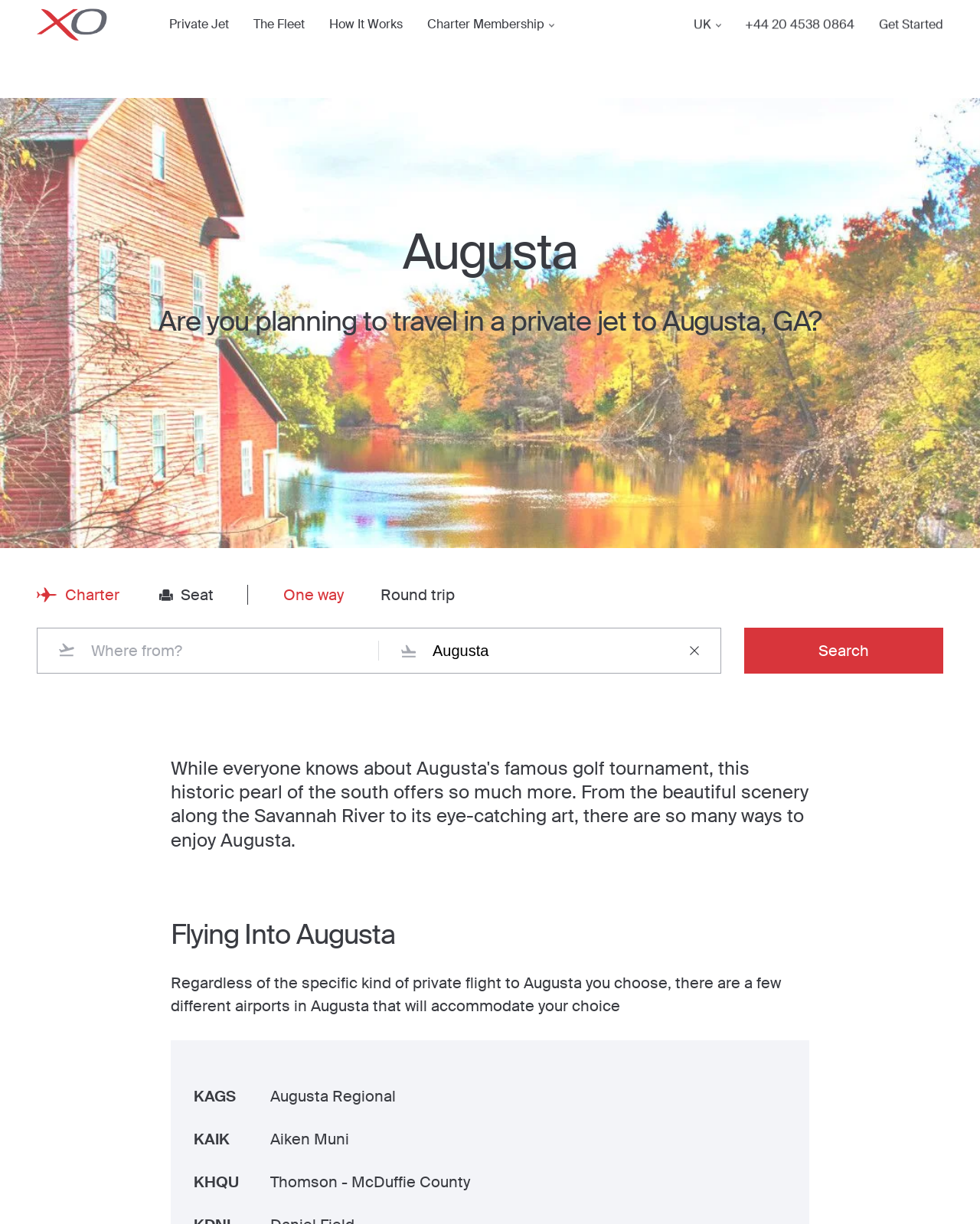Summarize the webpage in an elaborate manner.

The webpage is focused on booking a private jet to Augusta, GA. At the top, there is a prominent link to "Private Jet" accompanied by a small image, which is repeated to the right. Below these links, there are three more links: "The Fleet", "How It Works", and a button for "Charter Membership". To the right of these links, there is a button for "UK" and a link displaying a phone number.

Below this top section, there is a heading that reads "Augusta" followed by a question "Are you planning to travel in a private jet to Augusta, GA?". Underneath, there are two comboboxes labeled "Where from?" and "Where to?" with a default value of "Augusta" in the second combobox. There is also a "Clear field" button and a "Search" button.

Further down, there is a heading "Flying Into Augusta" followed by a paragraph of text explaining that there are different airports in Augusta that can accommodate private flights. Below this, there are five lines of text listing different airport codes and names, including KAGS, Augusta Regional, KAIK, Aiken Muni, KHQU, and Thomson - McDuffie County.